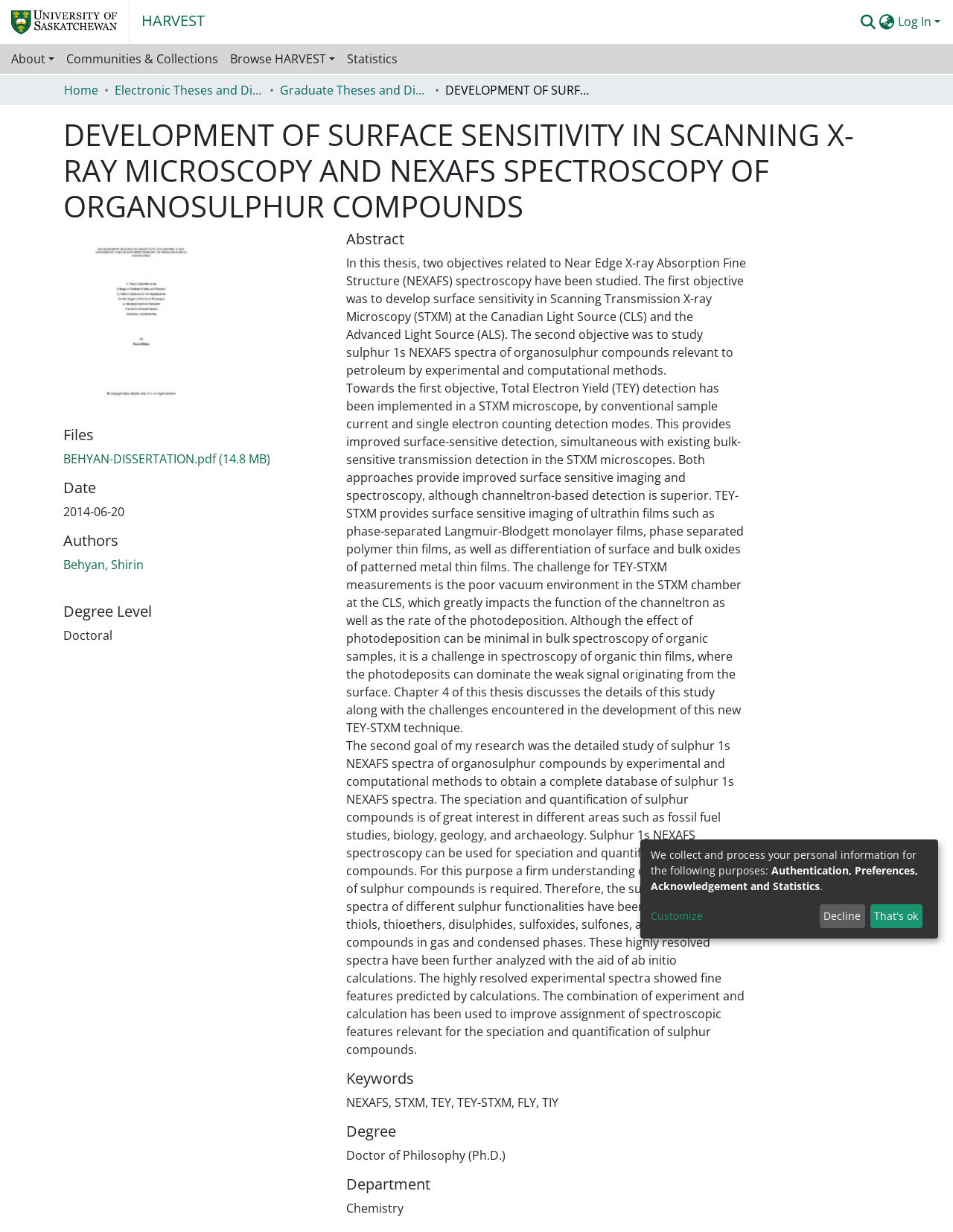Can you find the bounding box coordinates for the UI element given this description: "Behyan, Shirin"? Provide the coordinates as four float numbers between 0 and 1: [left, top, right, bottom].

[0.066, 0.451, 0.151, 0.465]